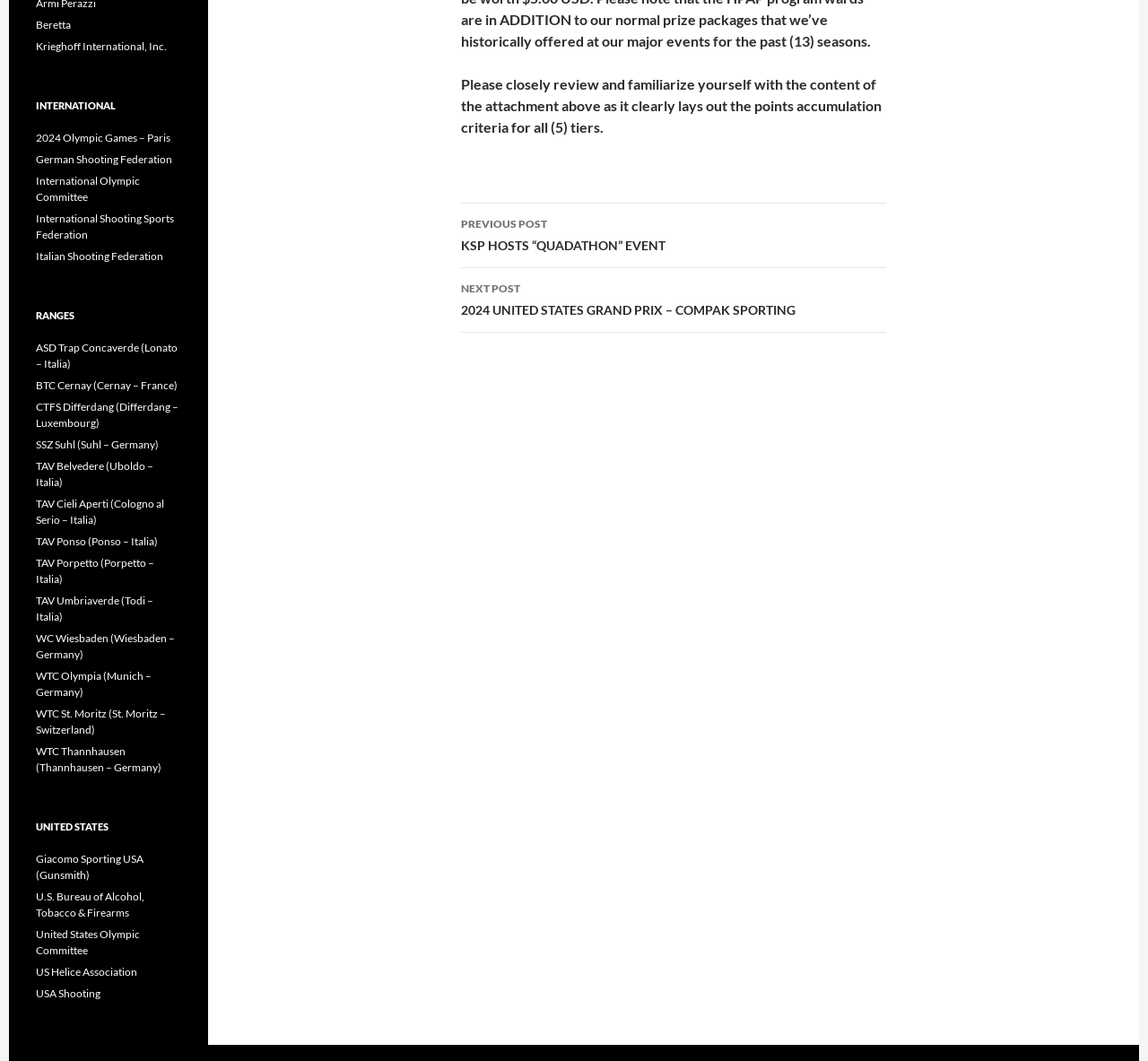Point out the bounding box coordinates of the section to click in order to follow this instruction: "Click on the 'PREVIOUS POST KSP HOSTS “QUADATHON” EVENT' link".

[0.402, 0.192, 0.772, 0.253]